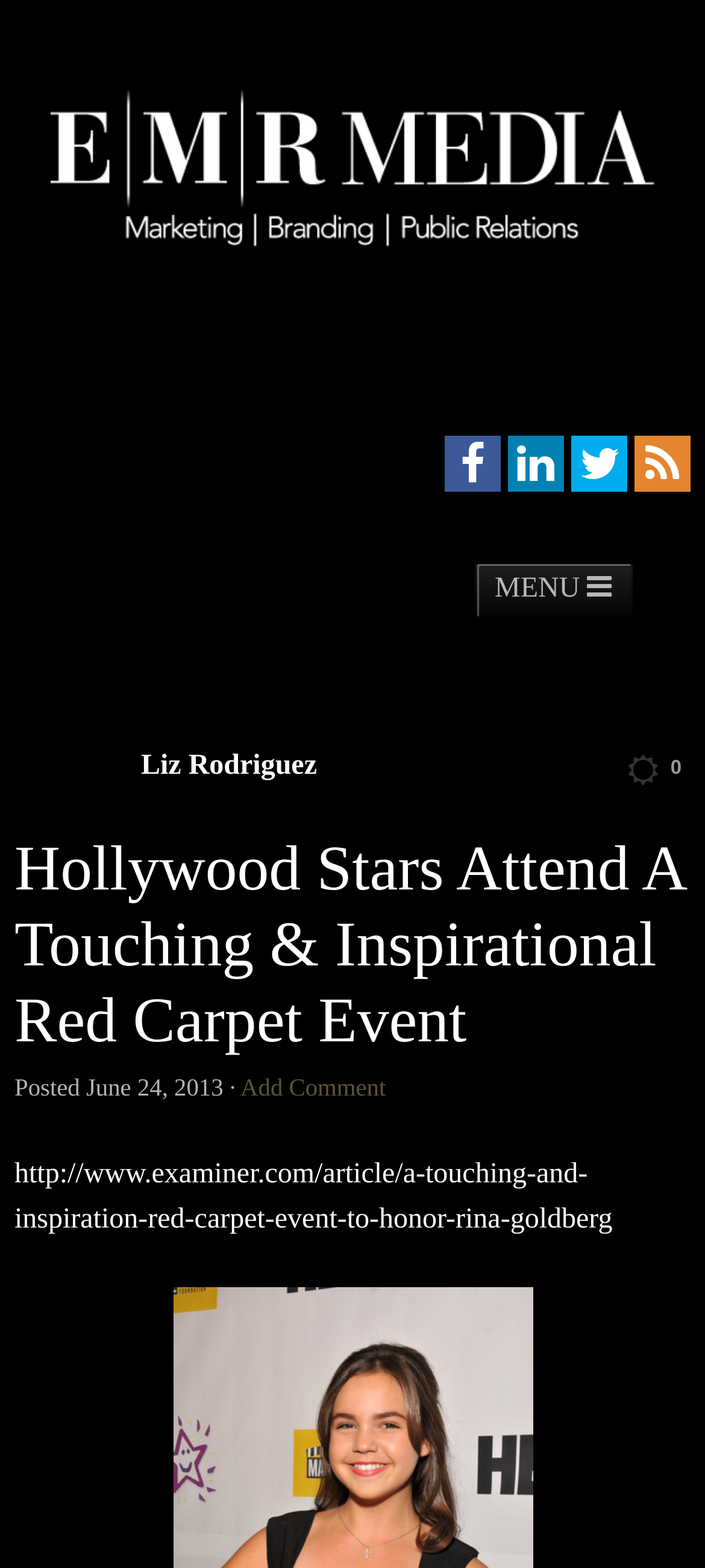What is the name of the publicity service?
Based on the image, provide a one-word or brief-phrase response.

EMR Media